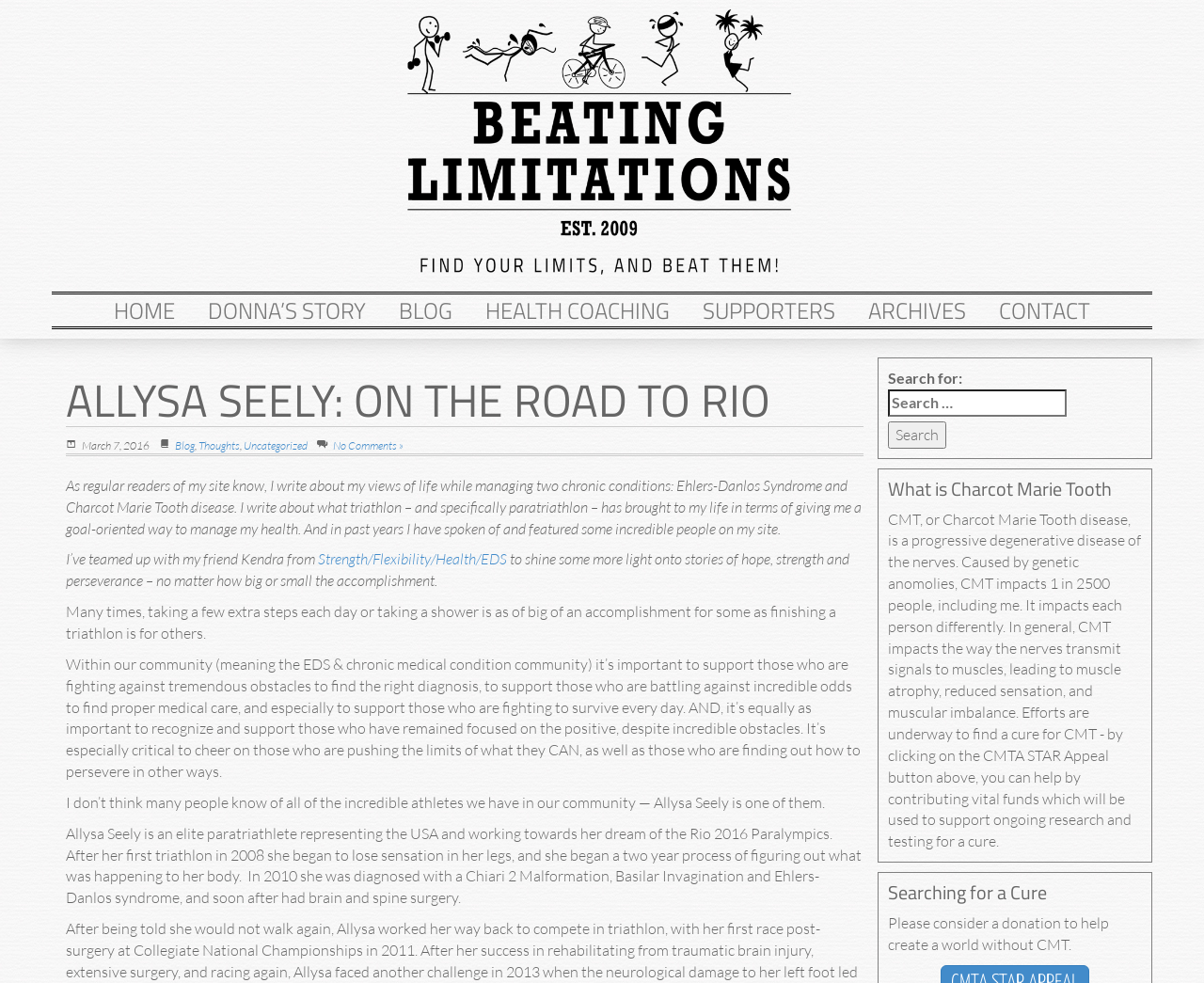Please find the top heading of the webpage and generate its text.

ALLYSA SEELY: ON THE ROAD TO RIO